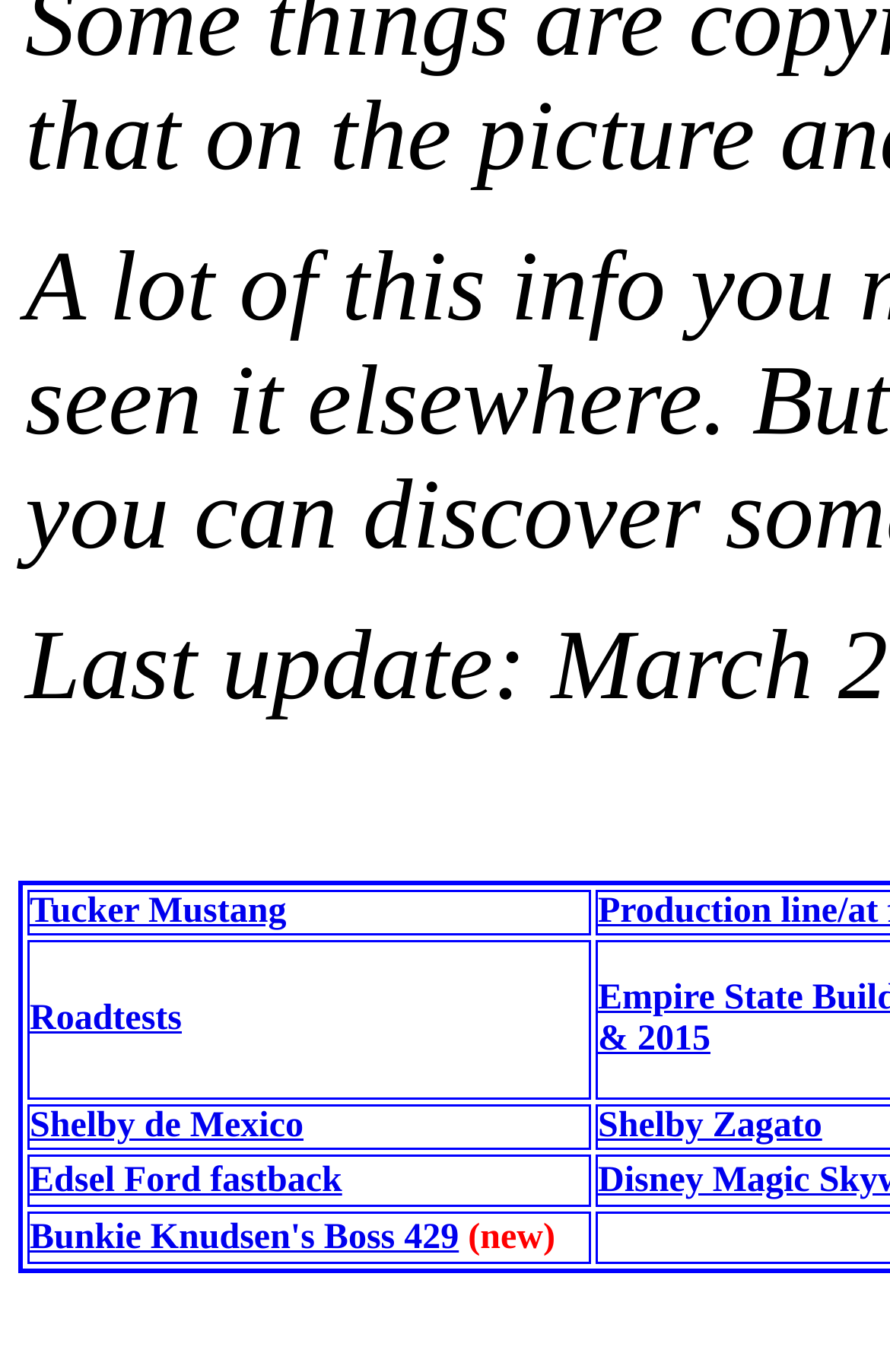Identify the bounding box coordinates of the HTML element based on this description: "Roadtests".

[0.033, 0.728, 0.204, 0.757]